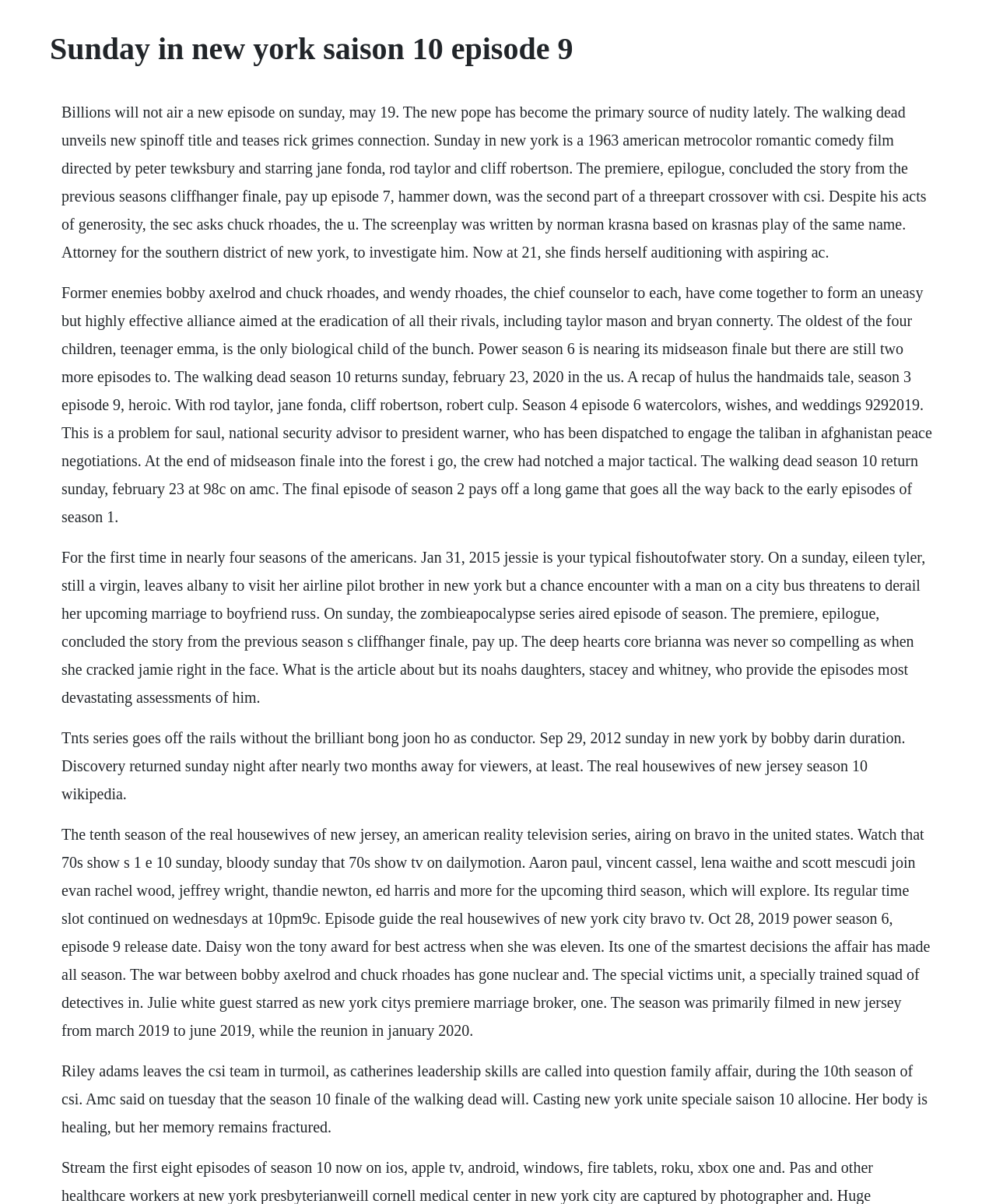How many seasons of 'The Real Housewives of New Jersey' are mentioned?
Using the information from the image, answer the question thoroughly.

The webpage mentions the tenth season of 'The Real Housewives of New Jersey', which suggests that only one season is being discussed.